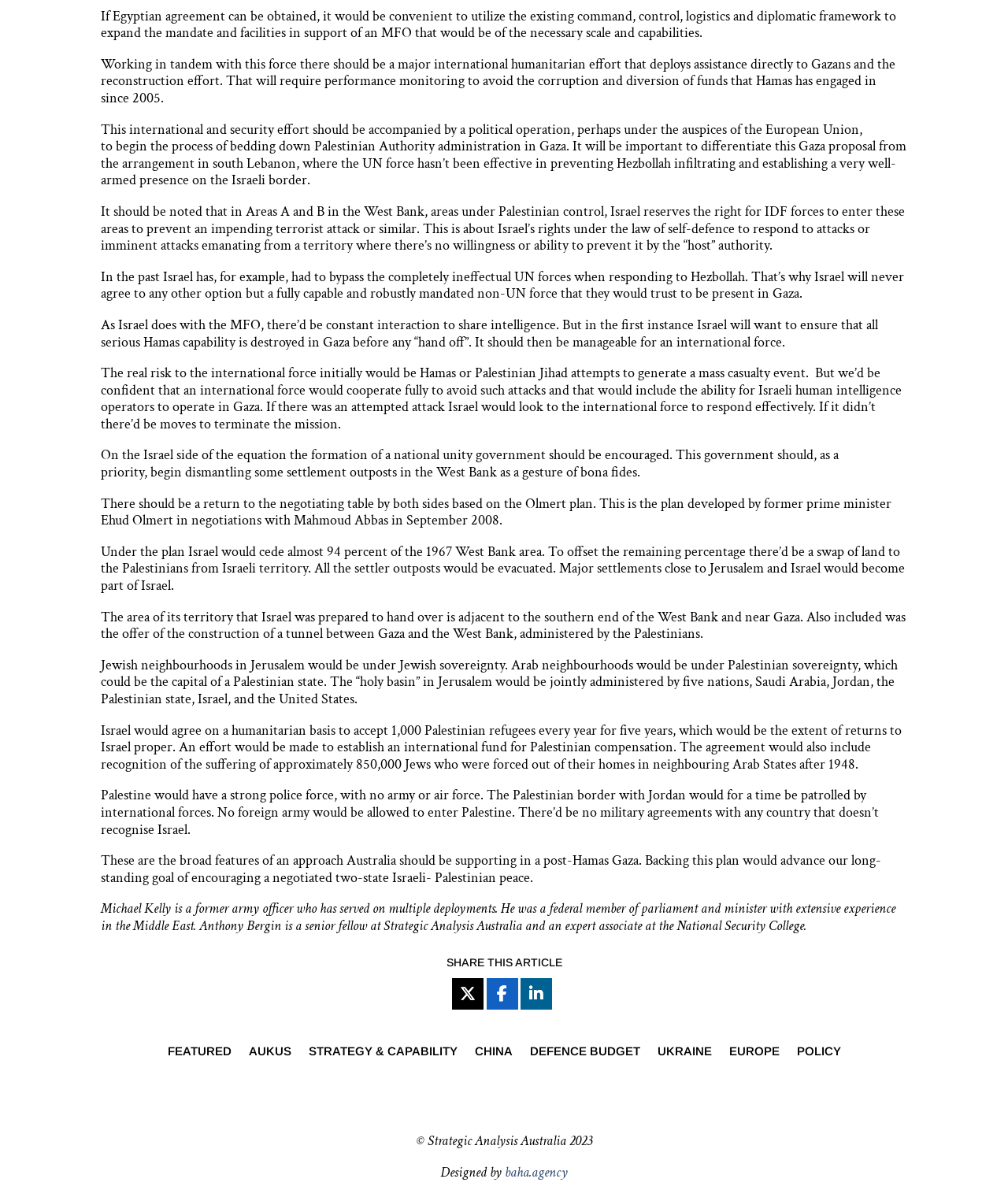Locate the bounding box coordinates of the clickable region necessary to complete the following instruction: "Read more about AUKUS". Provide the coordinates in the format of four float numbers between 0 and 1, i.e., [left, top, right, bottom].

[0.246, 0.871, 0.289, 0.885]